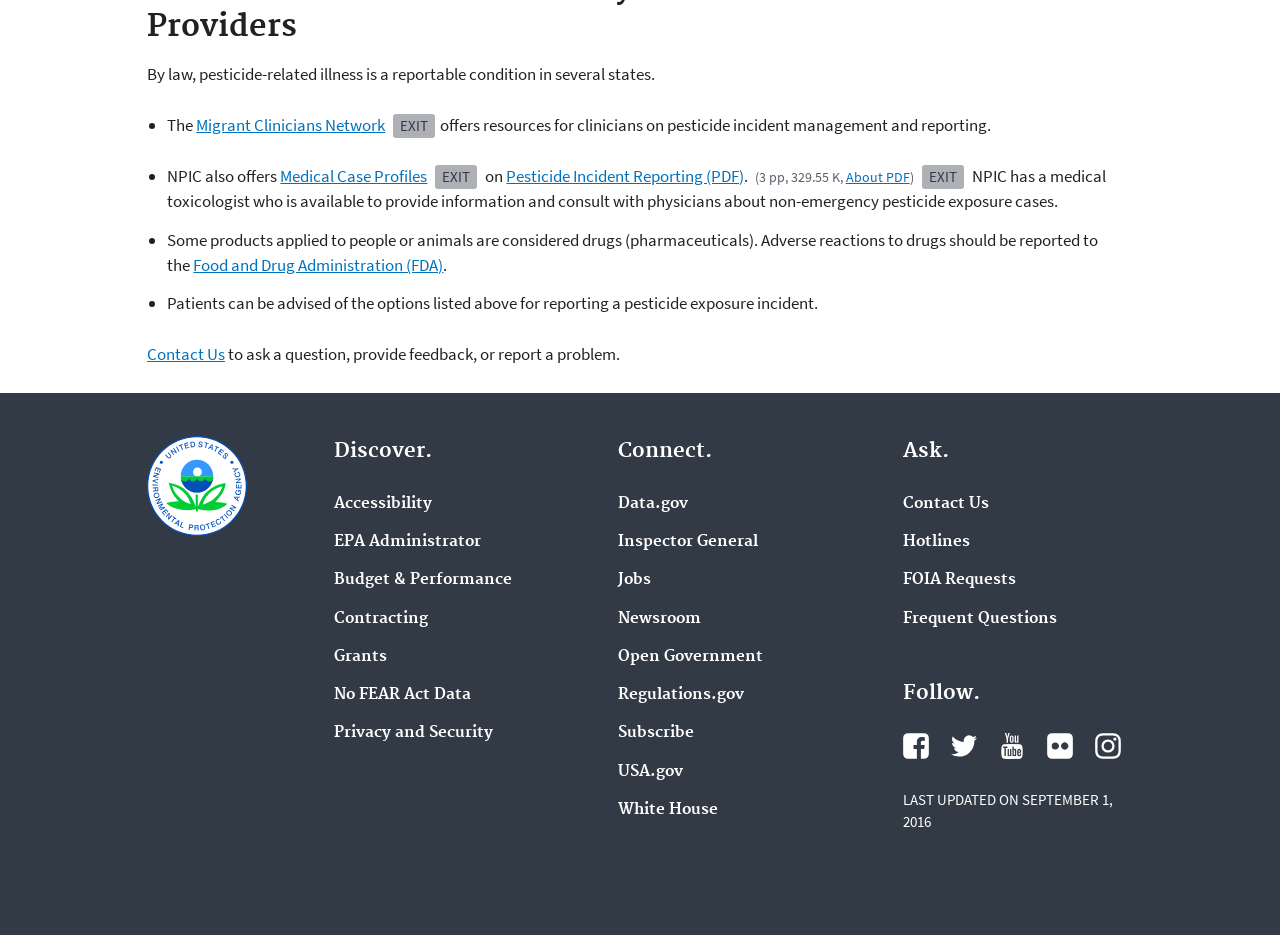Pinpoint the bounding box coordinates of the clickable area necessary to execute the following instruction: "Contact Us". The coordinates should be given as four float numbers between 0 and 1, namely [left, top, right, bottom].

[0.115, 0.367, 0.176, 0.391]